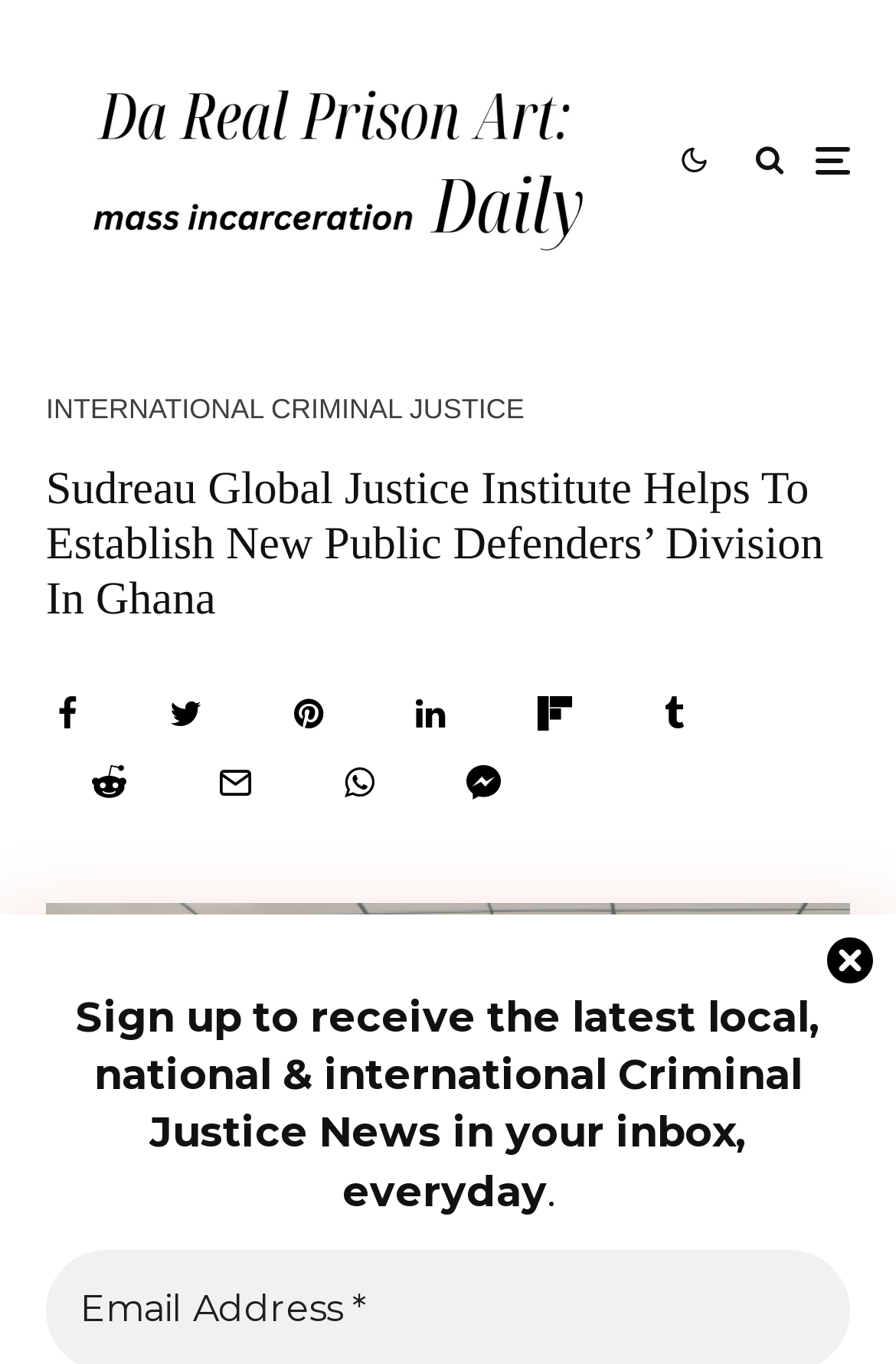What is the function of the 'Close' button?
Refer to the screenshot and answer in one word or phrase.

To close a popup